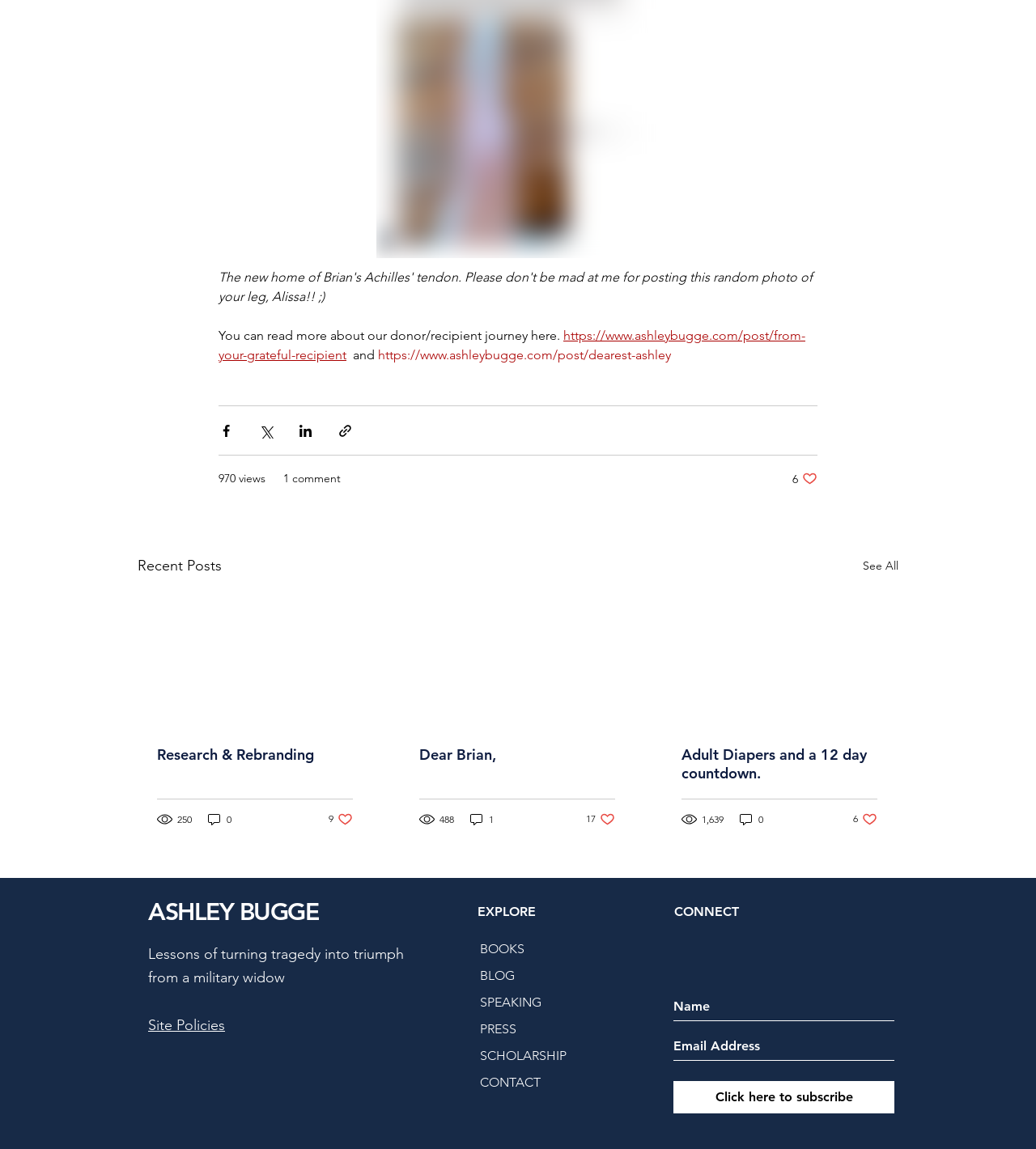Determine the bounding box coordinates of the clickable element to achieve the following action: 'Go to the next page'. Provide the coordinates as four float values between 0 and 1, formatted as [left, top, right, bottom].

None